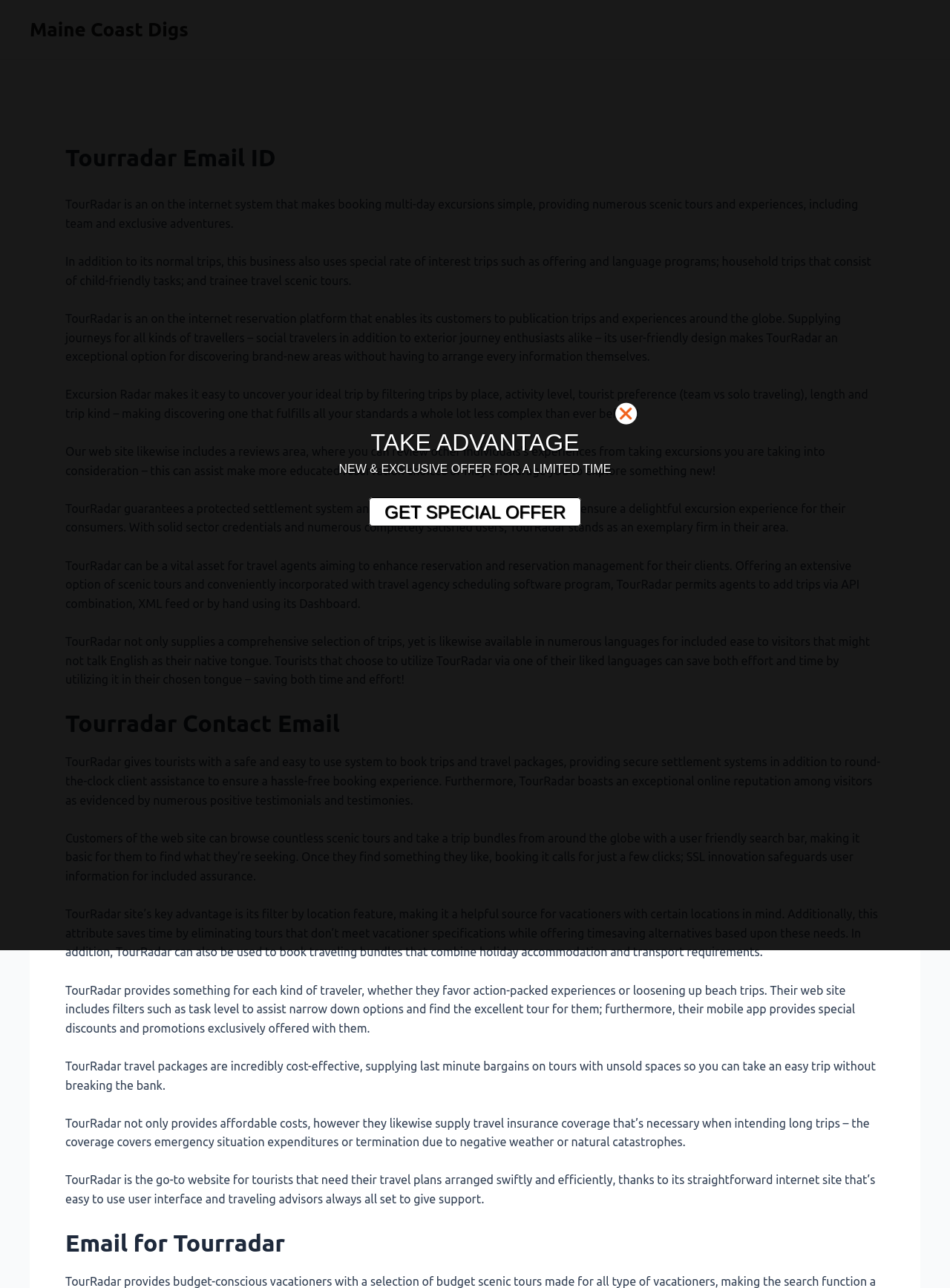Answer the question using only one word or a concise phrase: What is TourRadar?

Online tour booking platform